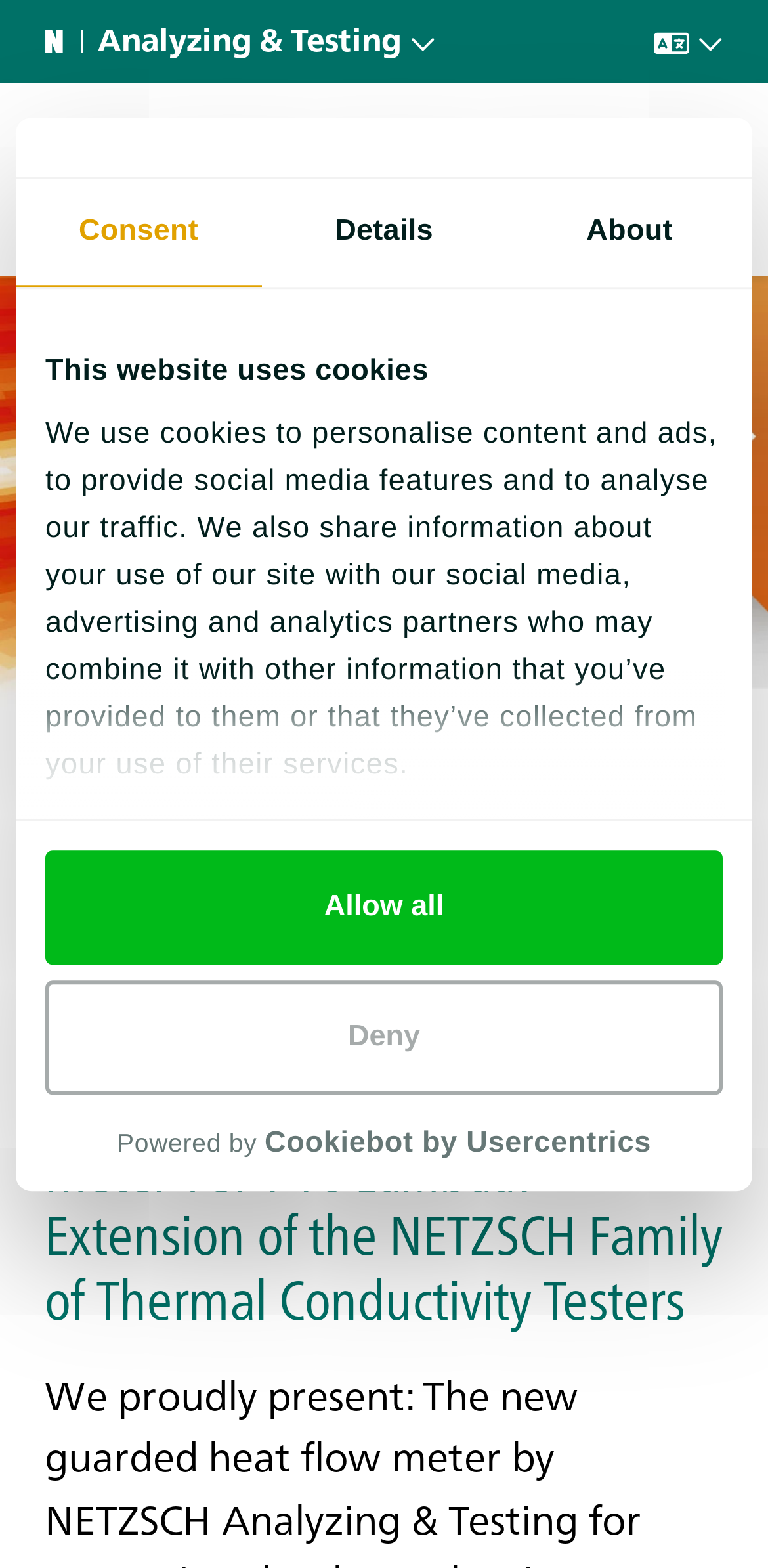Identify the bounding box coordinates for the UI element described by the following text: "Try This Now". Provide the coordinates as four float numbers between 0 and 1, in the format [left, top, right, bottom].

None